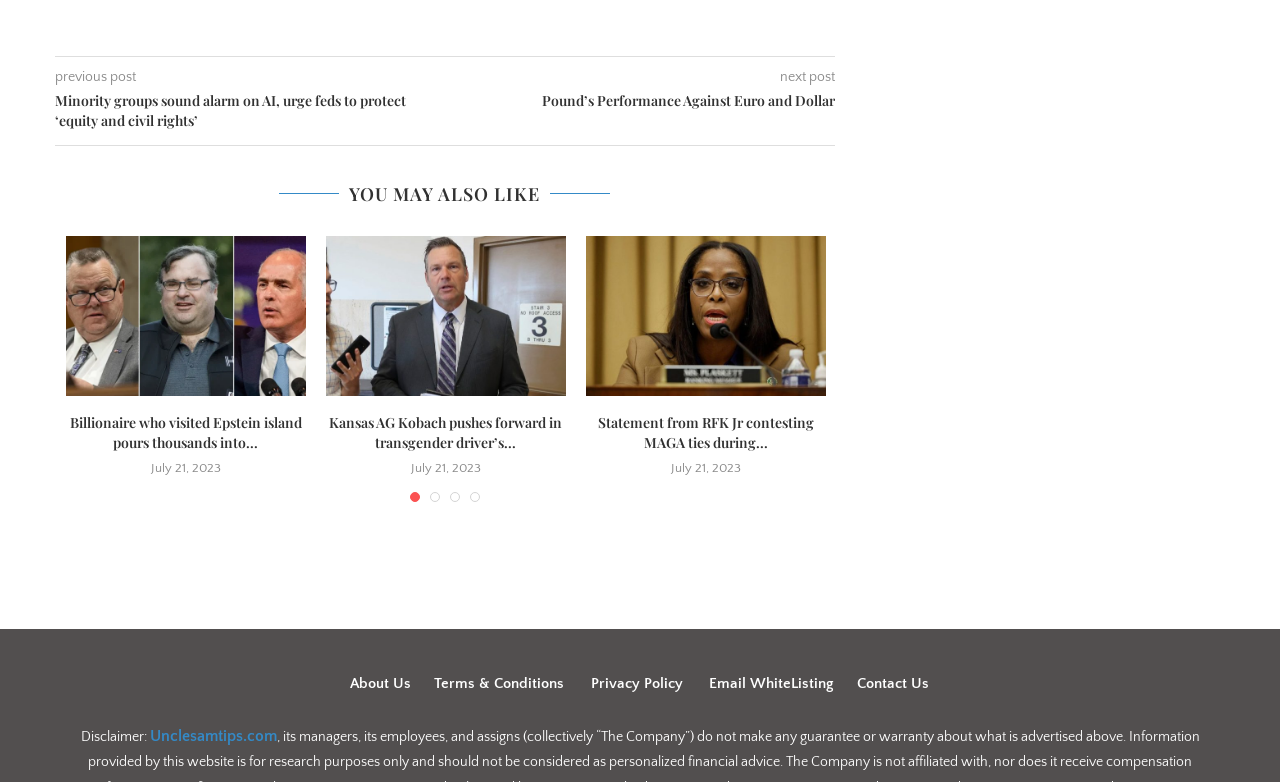Locate the bounding box coordinates of the clickable part needed for the task: "Click on the 'Unclesamtips.com' link".

[0.117, 0.929, 0.216, 0.952]